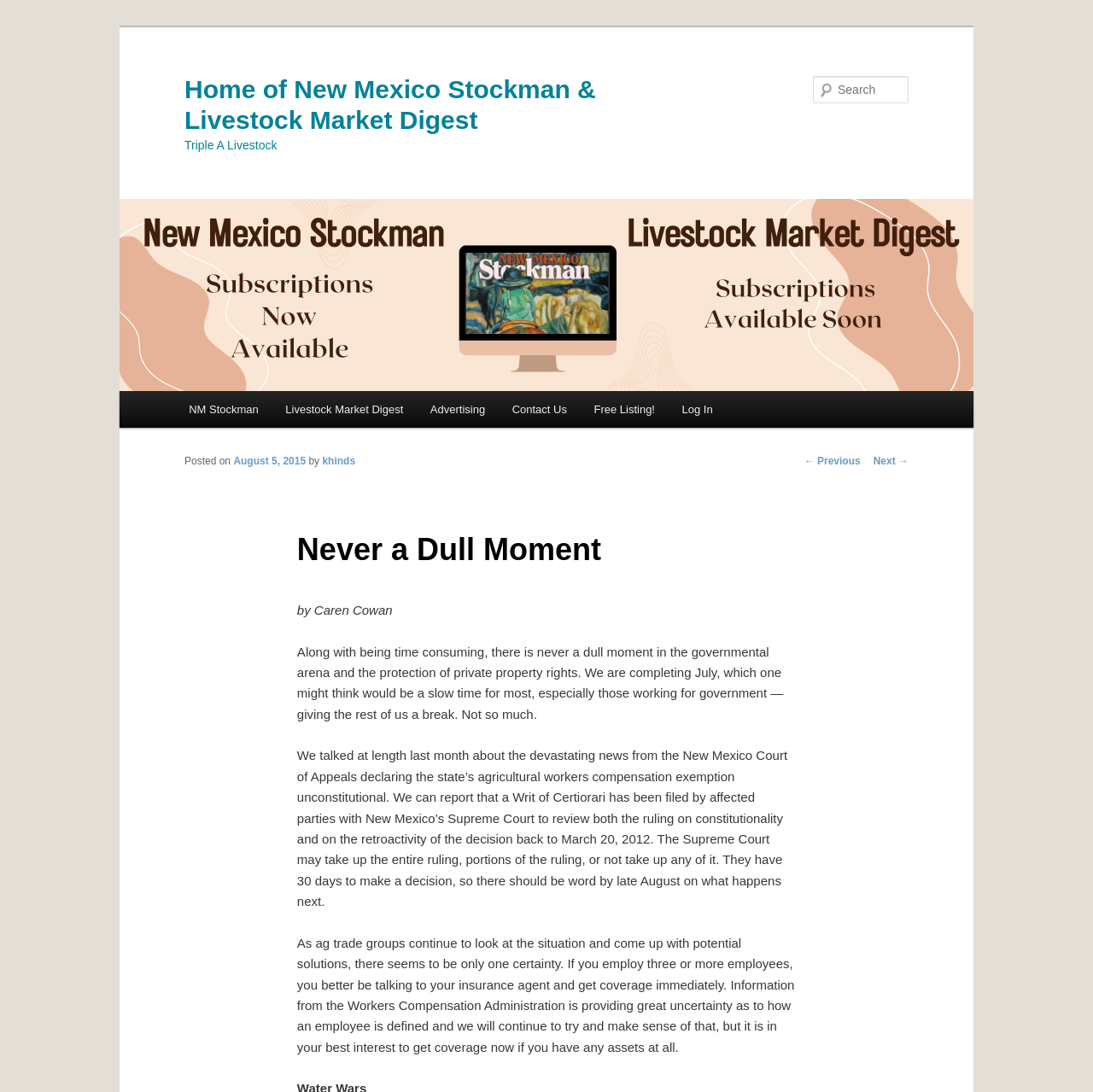Please identify the bounding box coordinates of the element that needs to be clicked to perform the following instruction: "Go to NM Stockman".

[0.16, 0.358, 0.249, 0.392]